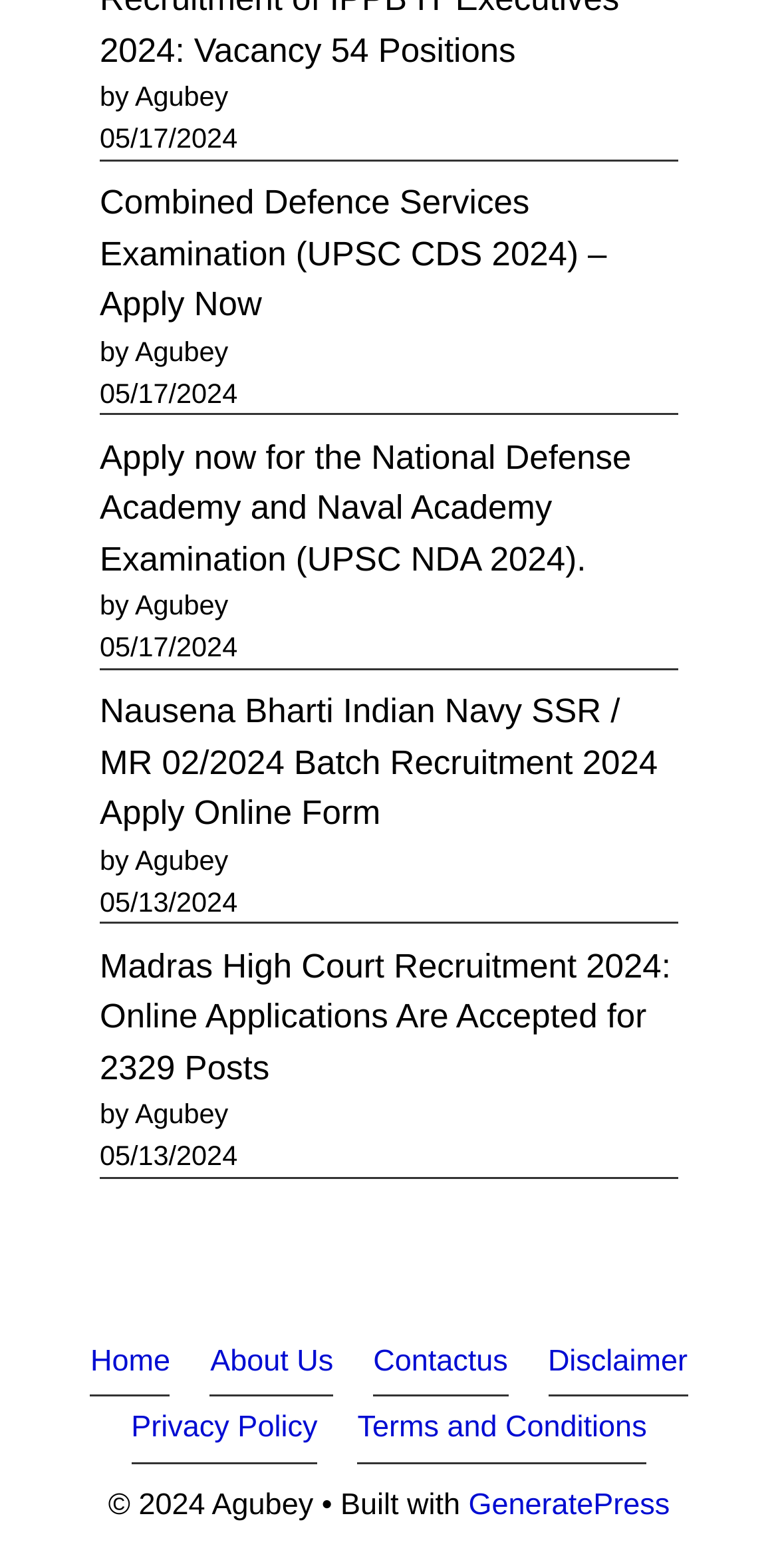Determine the bounding box coordinates of the section to be clicked to follow the instruction: "Read the Disclaimer". The coordinates should be given as four float numbers between 0 and 1, formatted as [left, top, right, bottom].

[0.704, 0.857, 0.884, 0.879]